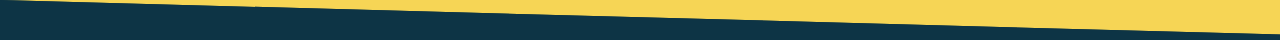What does the image's energetic design symbolize?
Answer the question based on the image using a single word or a brief phrase.

Transformative journey and dual goals